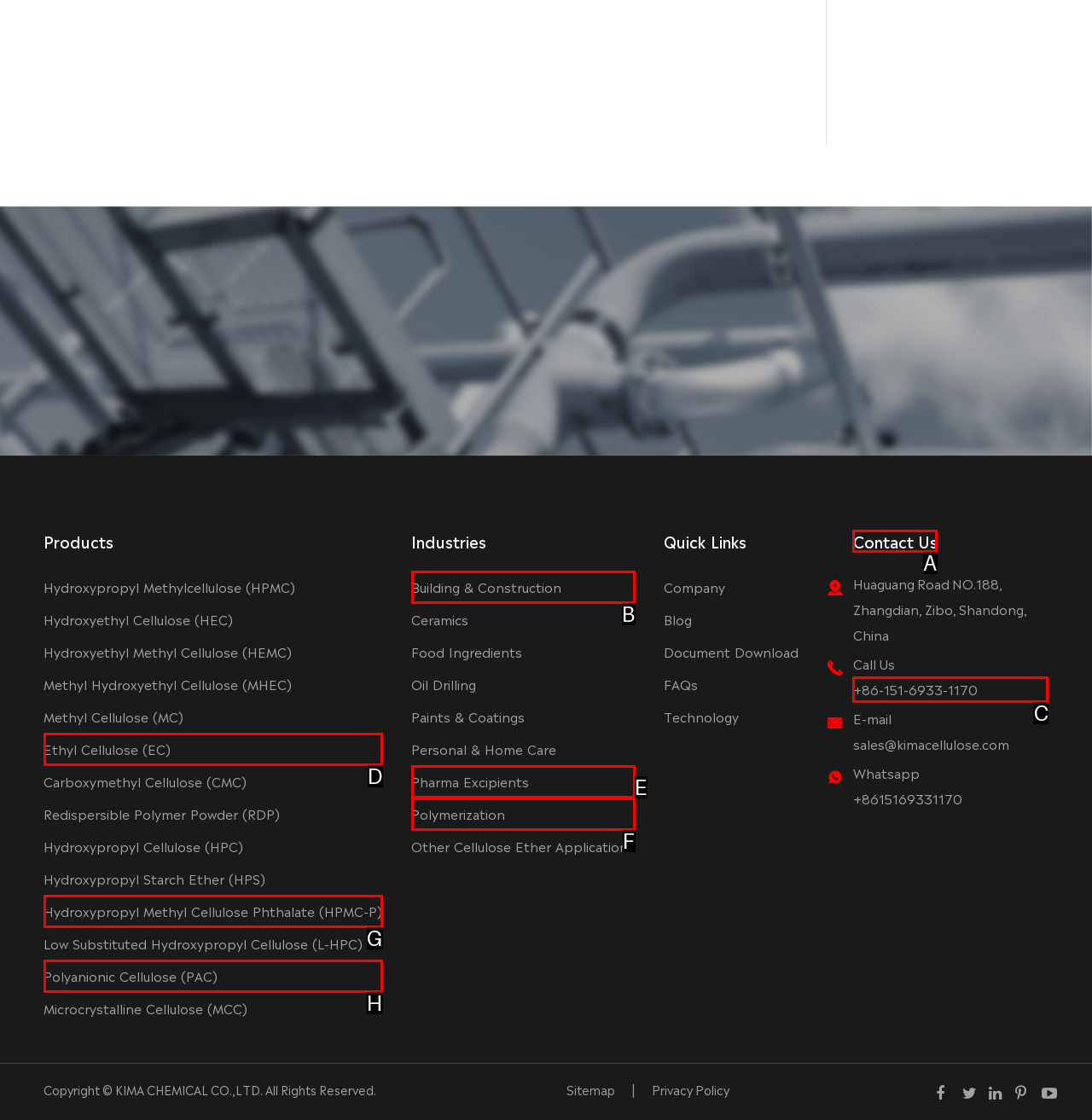What is the letter of the UI element you should click to Contact Us? Provide the letter directly.

A